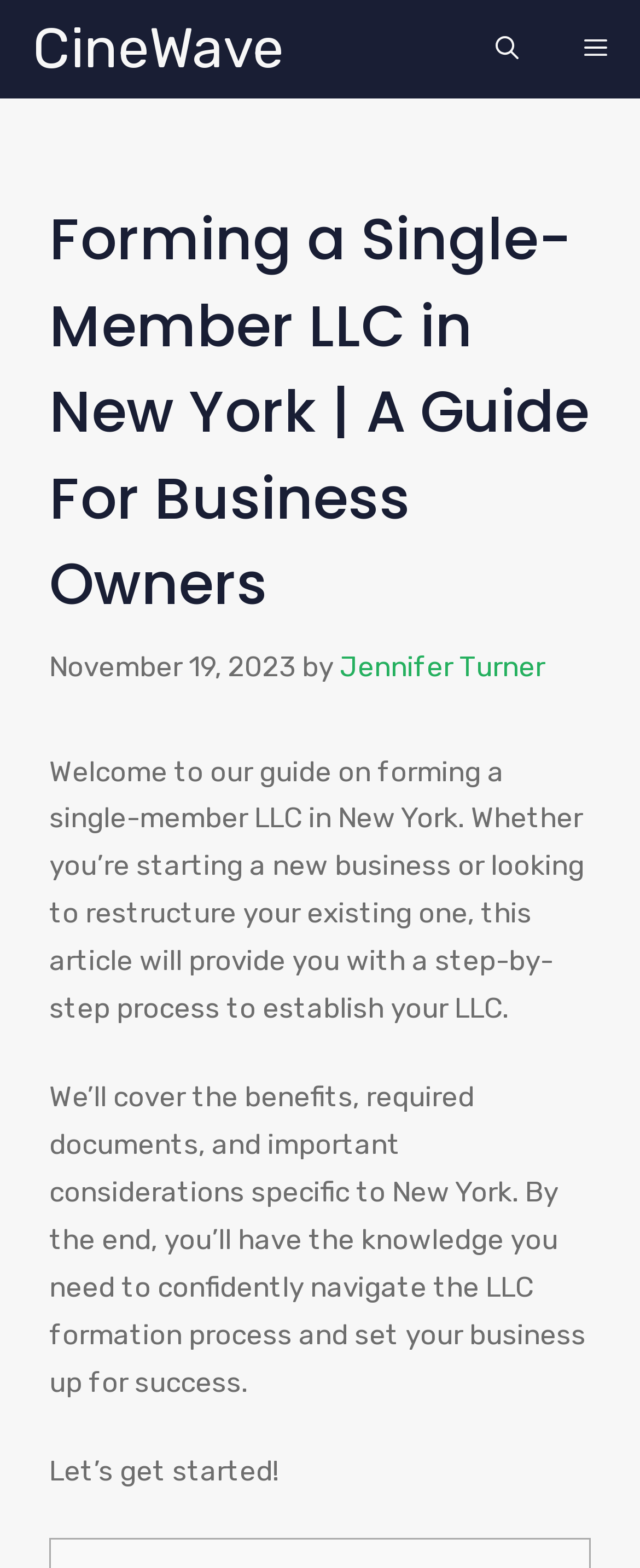What is the tone of the article? Using the information from the screenshot, answer with a single word or phrase.

Informative